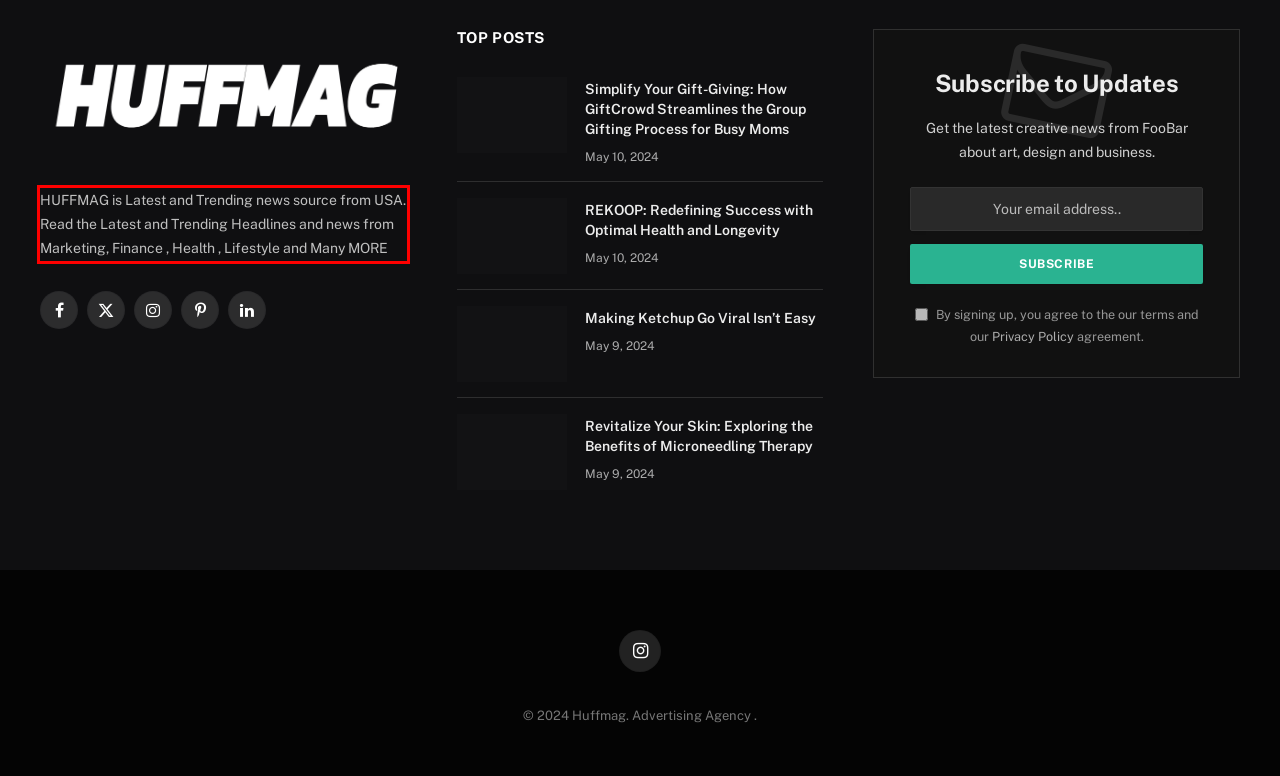You are provided with a webpage screenshot that includes a red rectangle bounding box. Extract the text content from within the bounding box using OCR.

HUFFMAG is Latest and Trending news source from USA. Read the Latest and Trending Headlines and news from Marketing, Finance , Health , Lifestyle and Many MORE